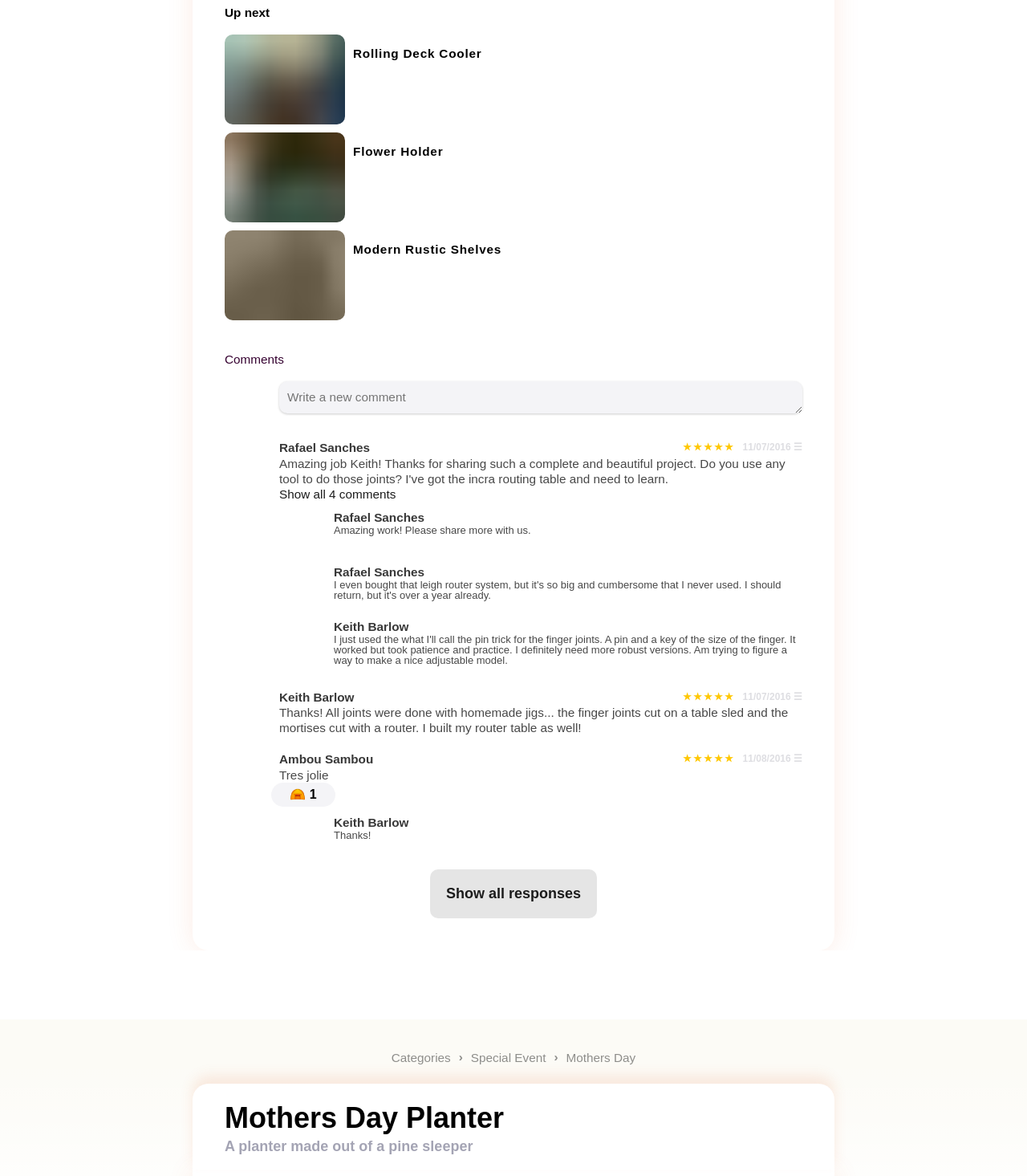Provide the bounding box coordinates of the section that needs to be clicked to accomplish the following instruction: "Click on the 'Rolling Deck Cooler' link."

[0.219, 0.03, 0.781, 0.106]